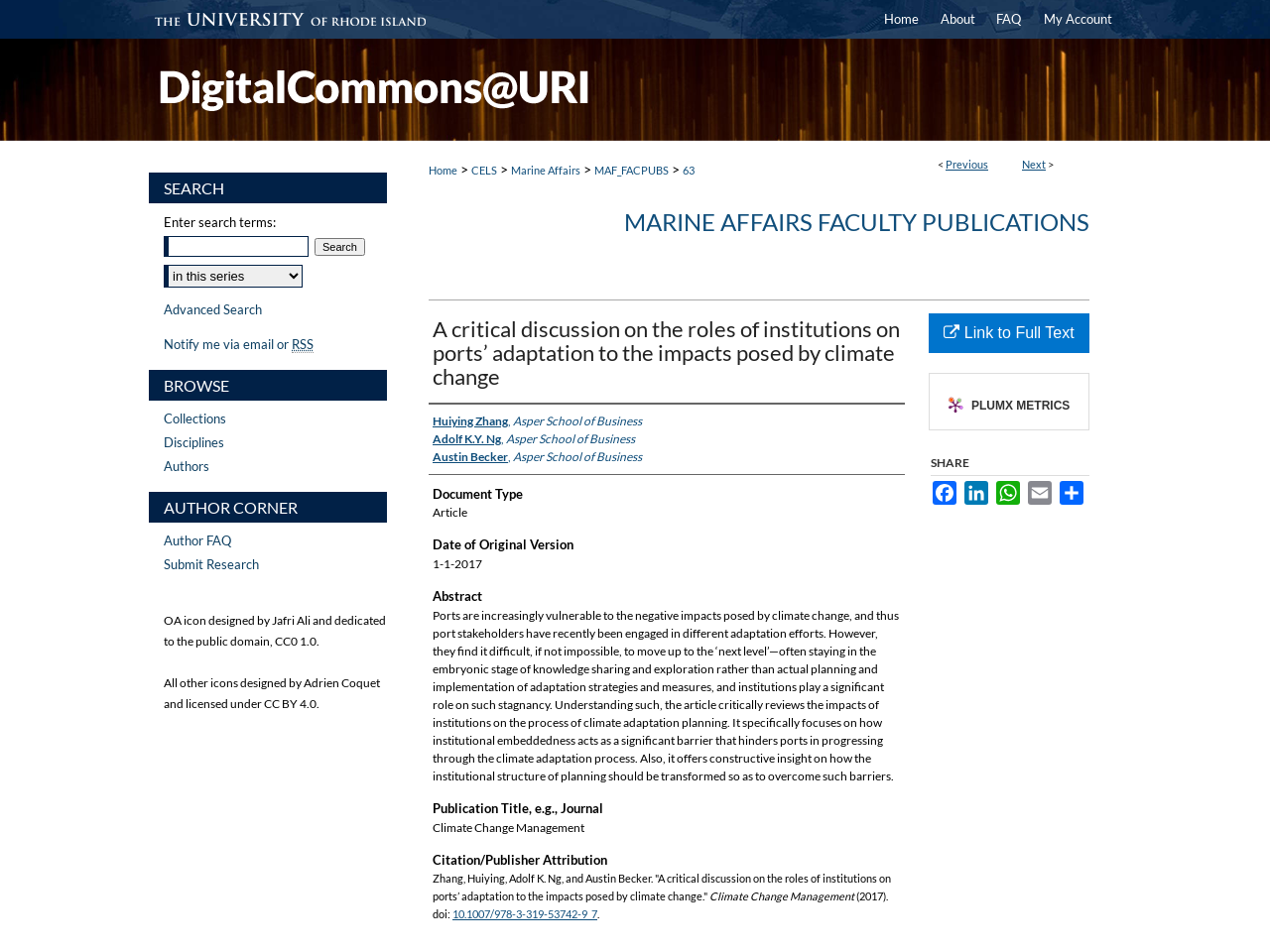Please locate the clickable area by providing the bounding box coordinates to follow this instruction: "View the full text of the article".

[0.731, 0.329, 0.858, 0.371]